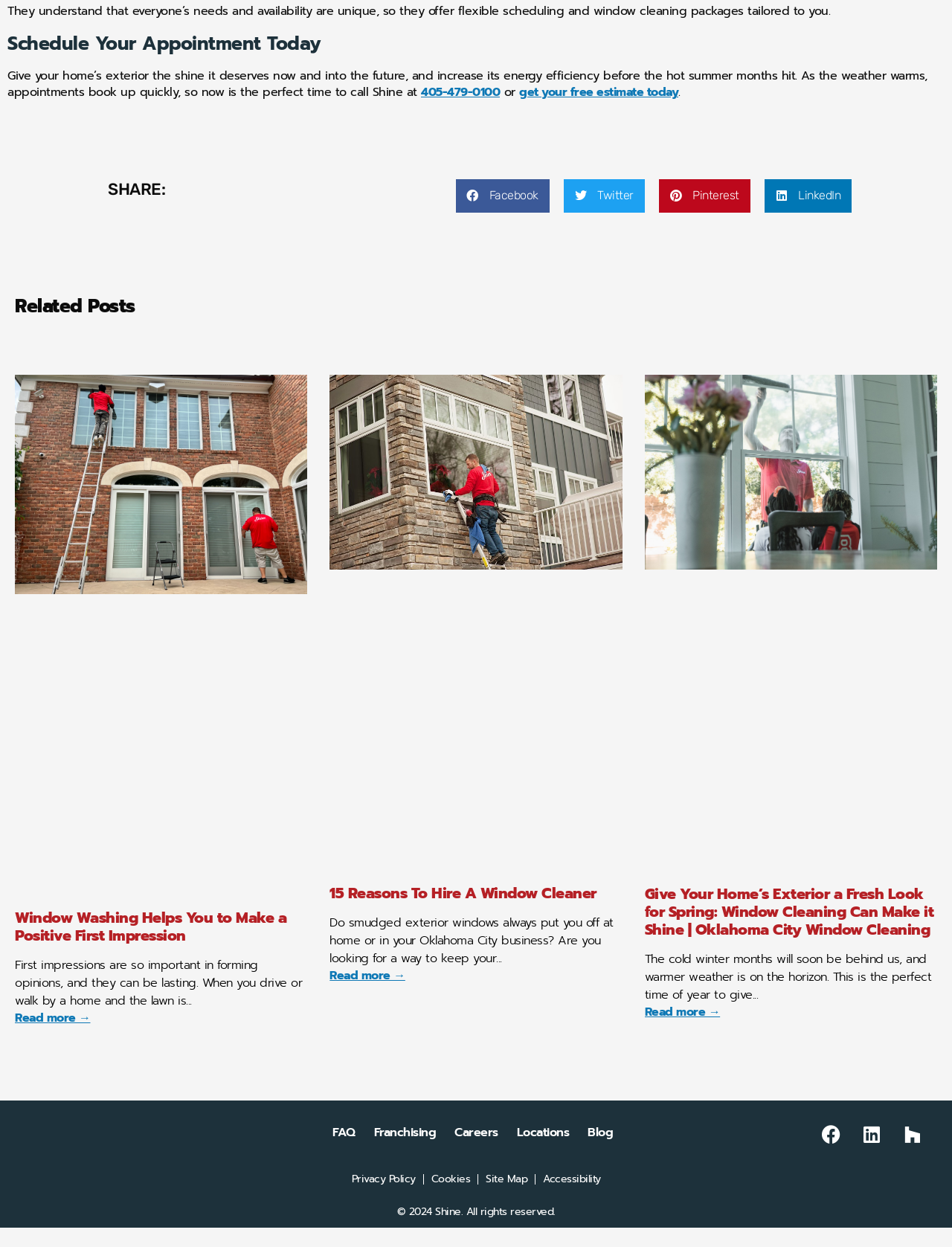Locate the bounding box coordinates of the element I should click to achieve the following instruction: "View massage treatments by condition".

None